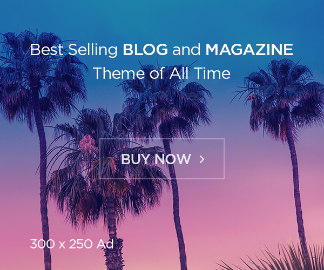What is the central call to action in the advertisement?
Please provide a comprehensive and detailed answer to the question.

The caption explicitly states that the call to action 'BUY NOW' is positioned centrally in the advertisement, inviting viewers to make a purchase.